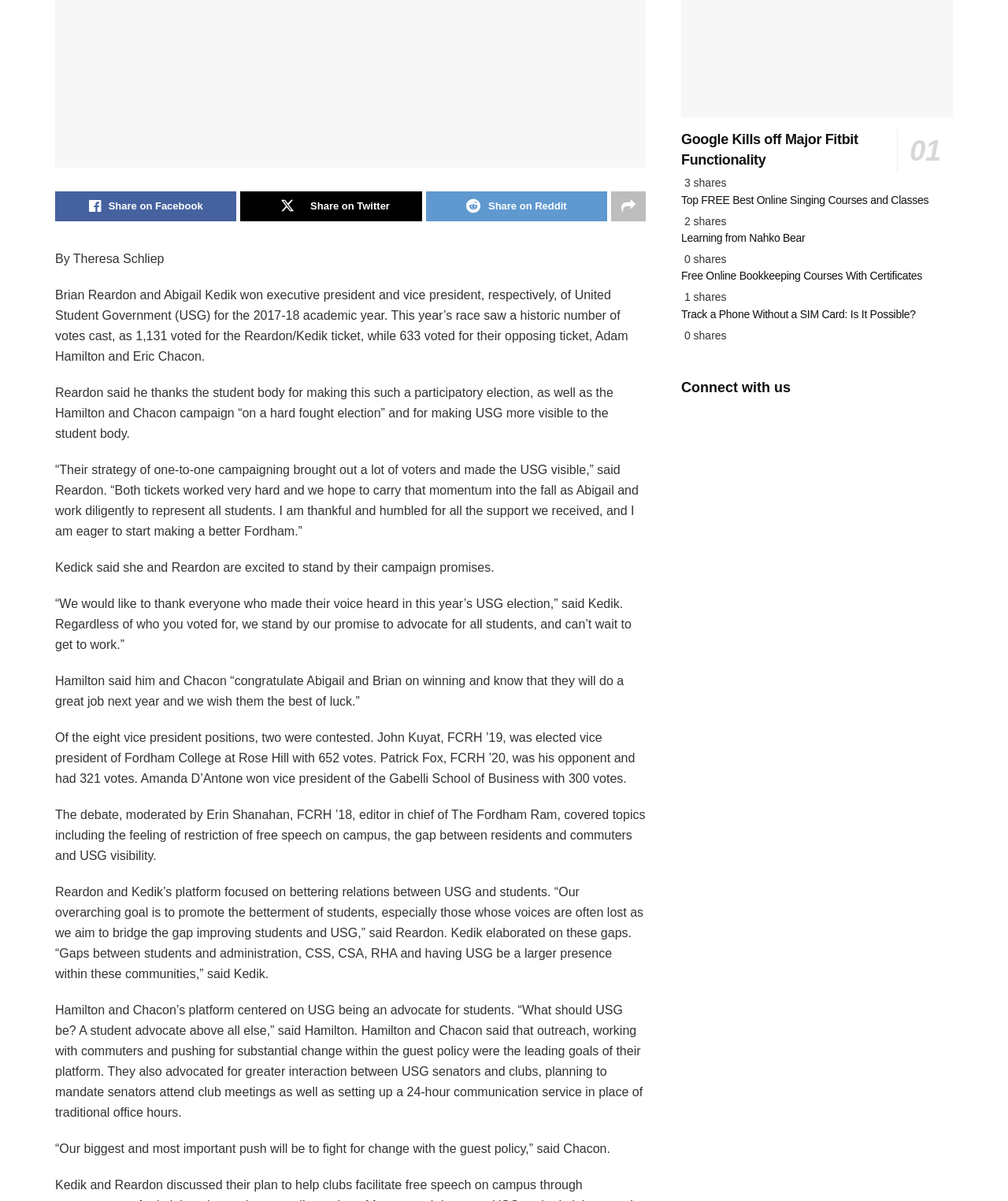Using the element description: "Share on Reddit", determine the bounding box coordinates. The coordinates should be in the format [left, top, right, bottom], with values between 0 and 1.

[0.422, 0.16, 0.602, 0.184]